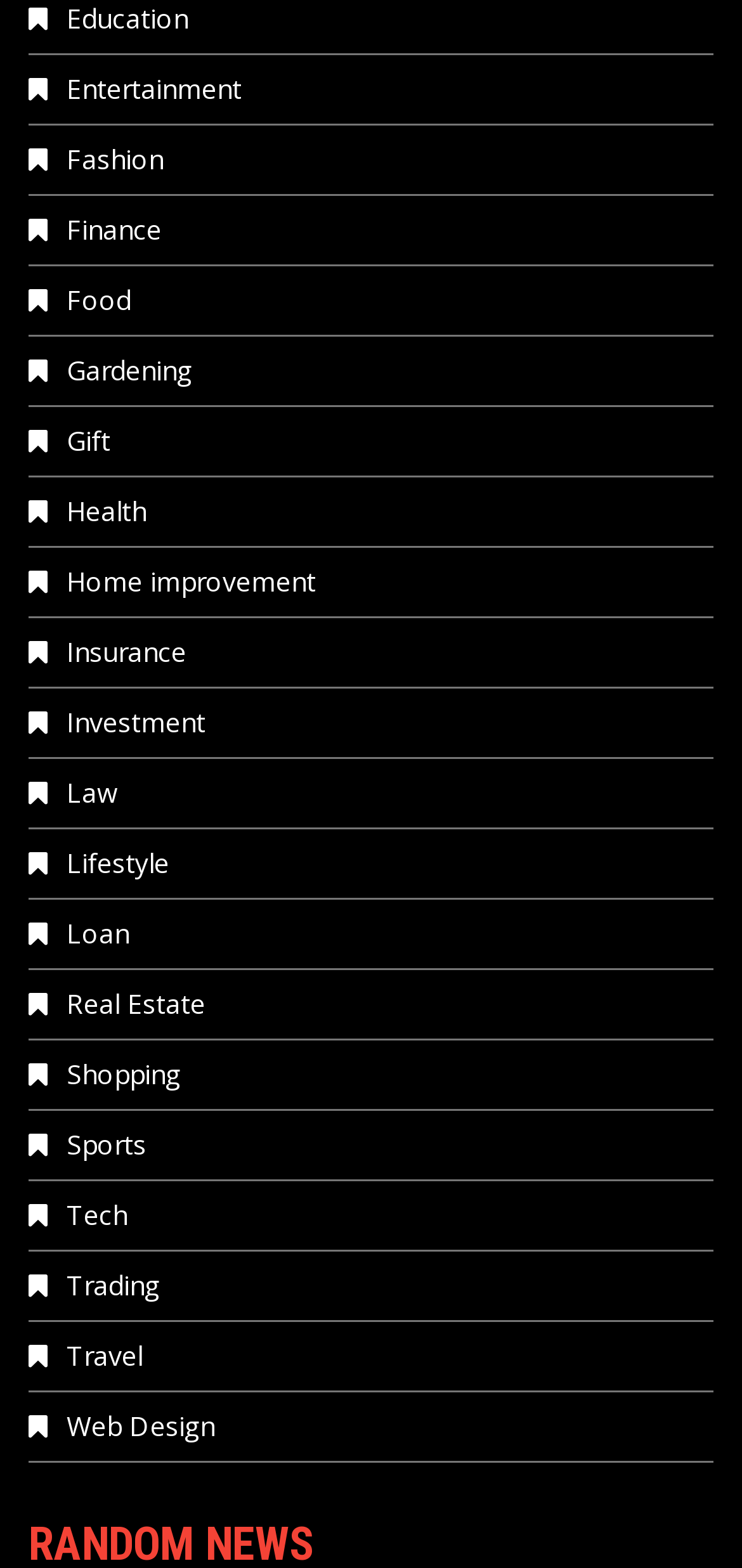Please determine the bounding box coordinates of the area that needs to be clicked to complete this task: 'Learn about Health'. The coordinates must be four float numbers between 0 and 1, formatted as [left, top, right, bottom].

[0.038, 0.314, 0.197, 0.337]